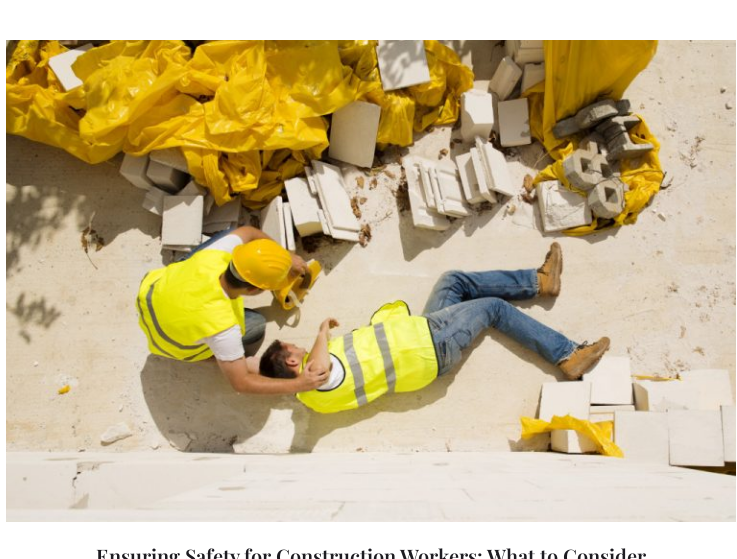Why is safety important in construction?
From the image, respond with a single word or phrase.

To prevent injuries and fatalities